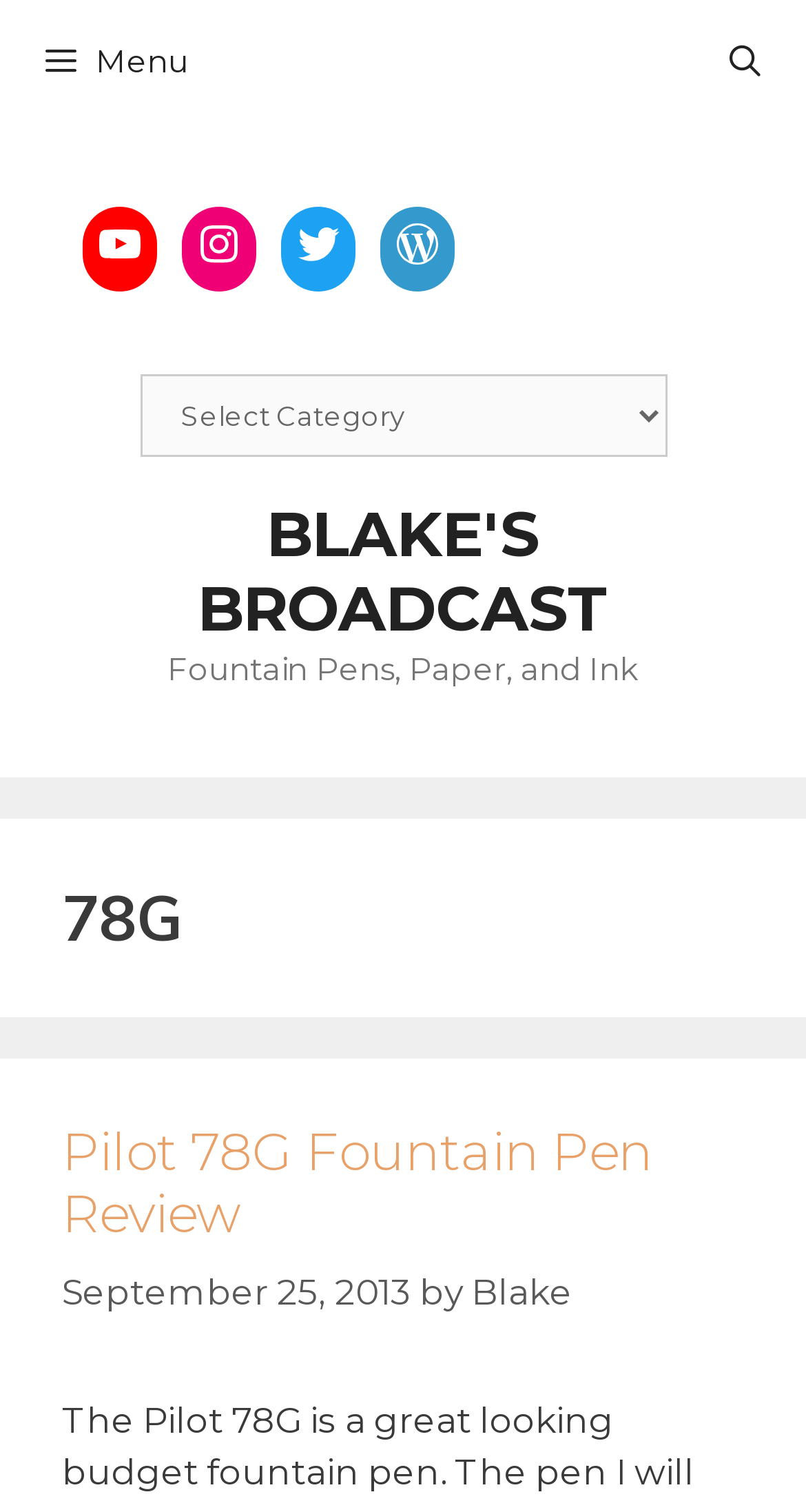Locate the bounding box coordinates of the clickable region to complete the following instruction: "Open the menu."

[0.0, 0.0, 1.0, 0.082]